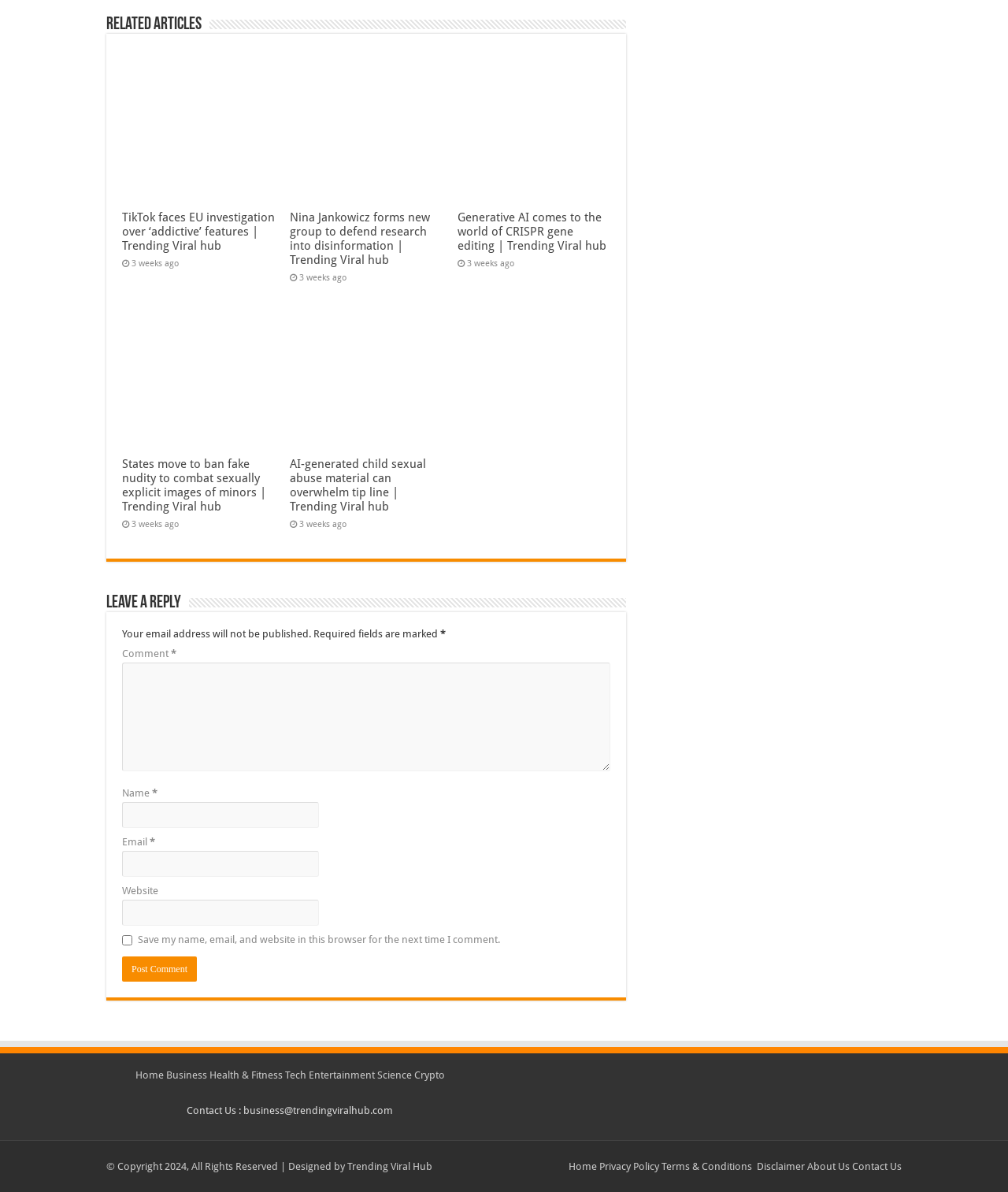Provide the bounding box coordinates of the HTML element described by the text: "Privacy Policy".

[0.595, 0.974, 0.654, 0.984]